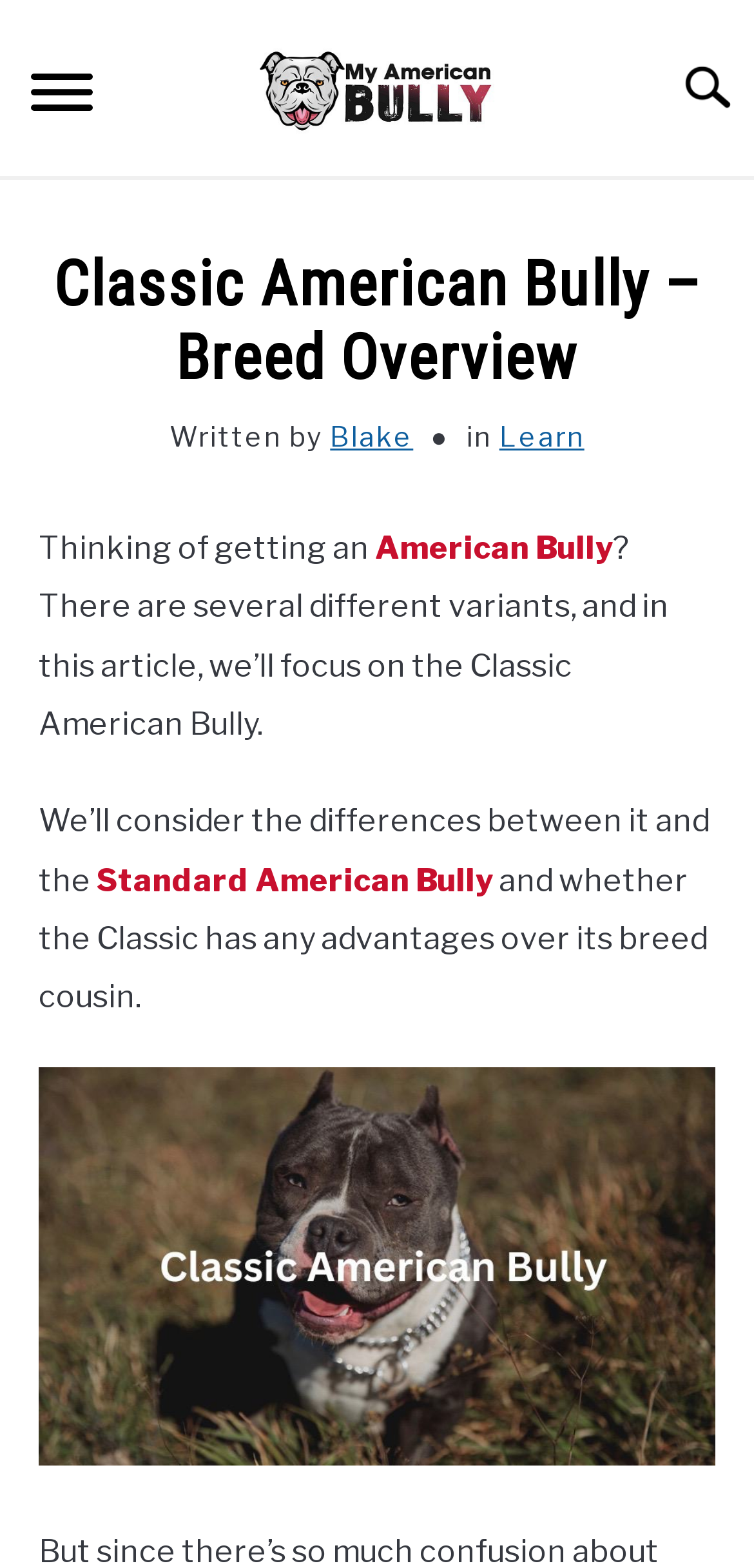Provide the bounding box coordinates for the UI element described in this sentence: "Training". The coordinates should be four float values between 0 and 1, i.e., [left, top, right, bottom].

[0.0, 0.254, 1.0, 0.312]